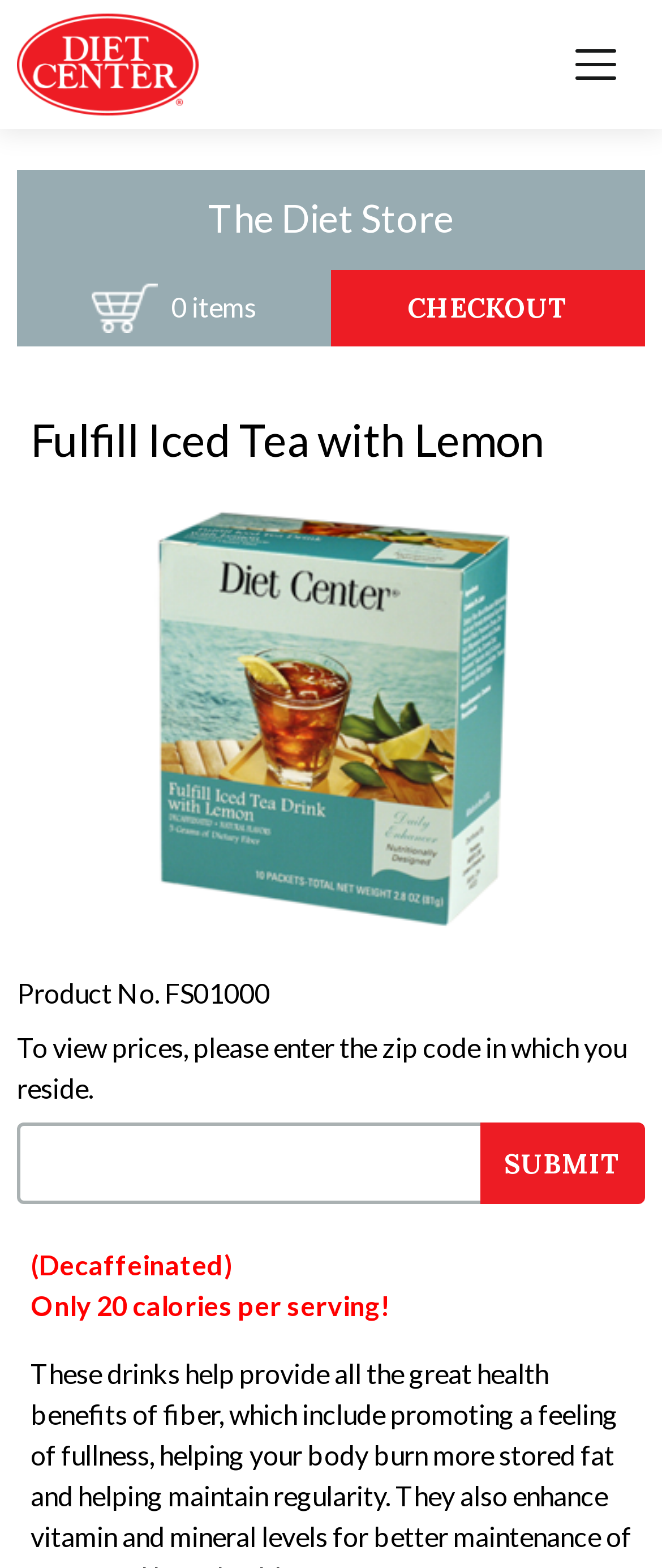Please locate the bounding box coordinates of the element's region that needs to be clicked to follow the instruction: "Click the Diet Center link". The bounding box coordinates should be provided as four float numbers between 0 and 1, i.e., [left, top, right, bottom].

[0.026, 0.009, 0.301, 0.074]